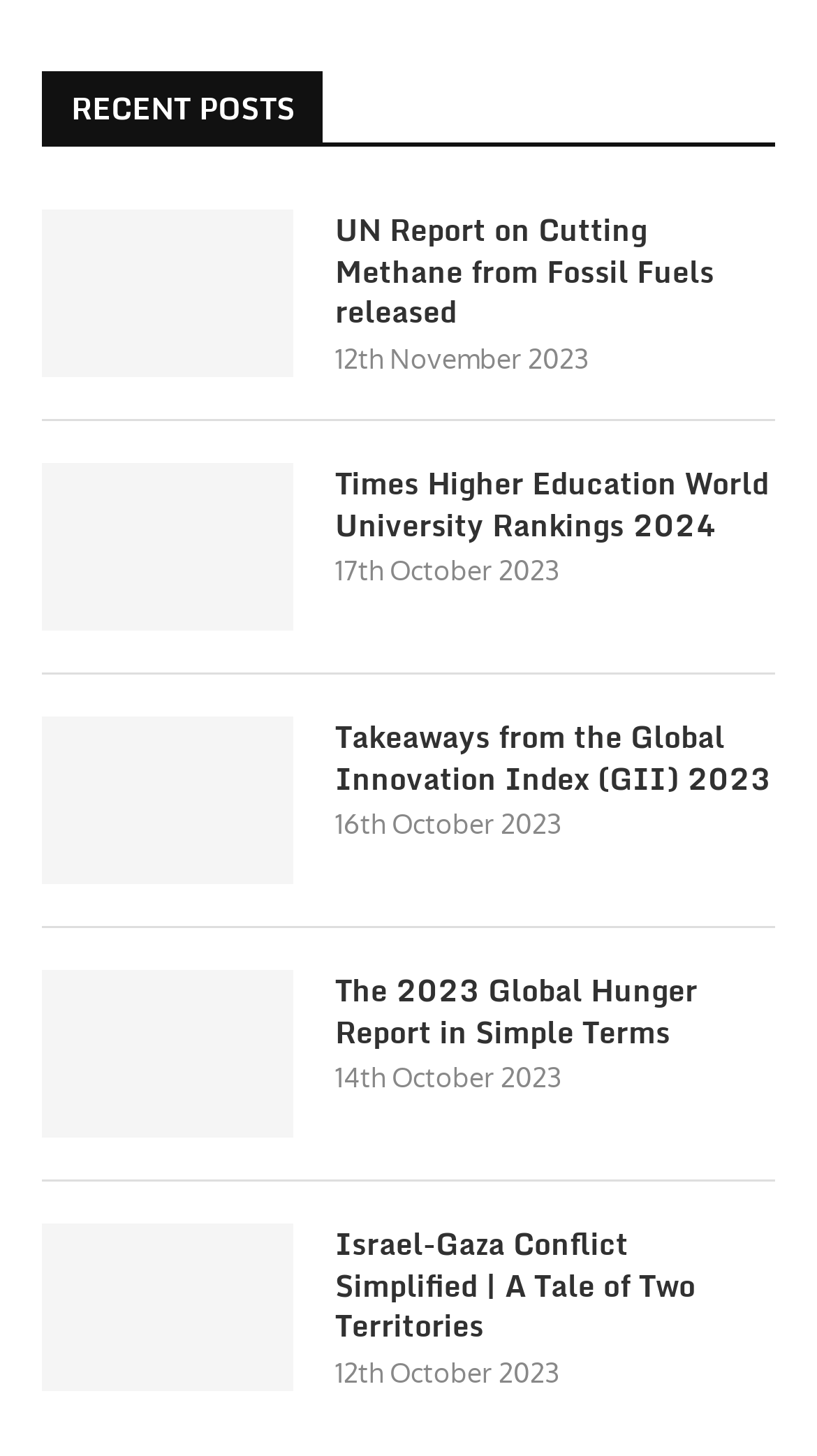Kindly determine the bounding box coordinates of the area that needs to be clicked to fulfill this instruction: "View new posts".

None